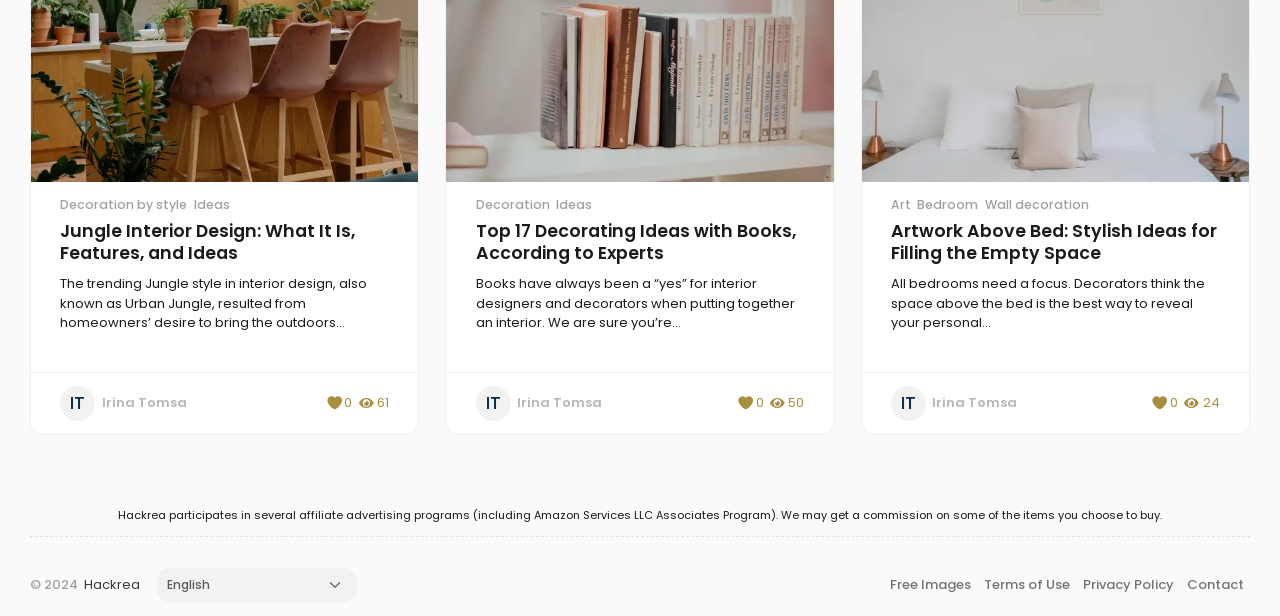Examine the image and give a thorough answer to the following question:
Who is the author of the articles?

The author of the articles is Irina Tomsa, which is mentioned multiple times on the webpage, specifically next to the article titles and below the article summaries.